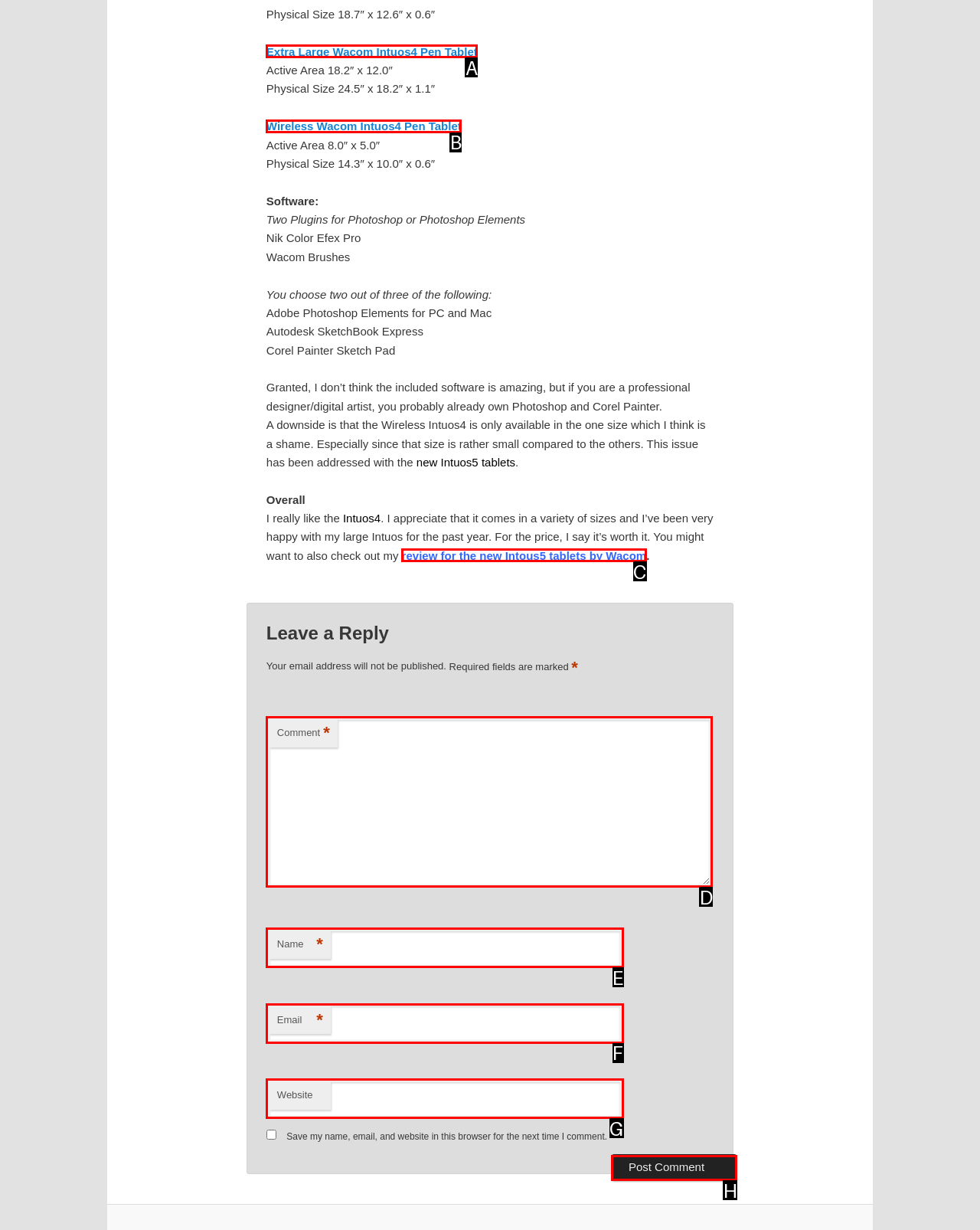Provide the letter of the HTML element that you need to click on to perform the task: Click the Post Comment button.
Answer with the letter corresponding to the correct option.

H